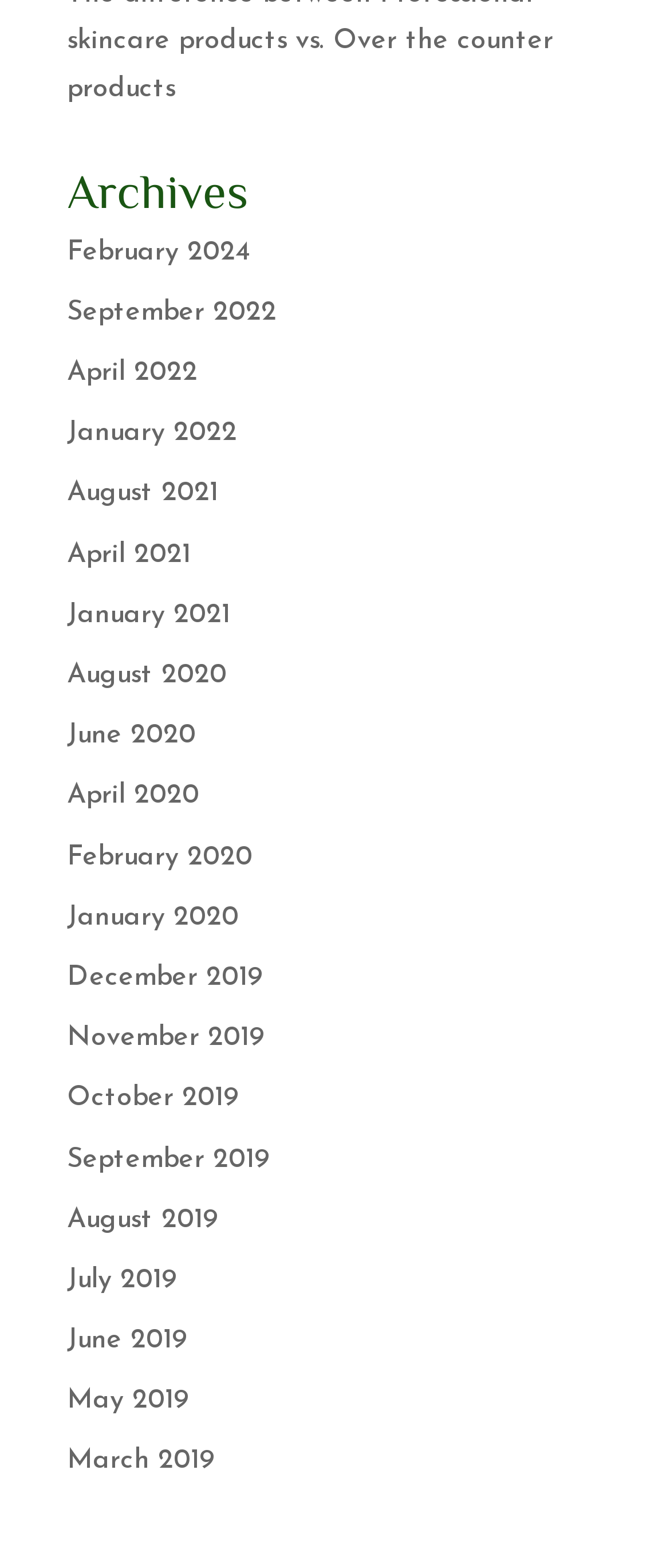Can you find the bounding box coordinates for the element to click on to achieve the instruction: "access January 2020 archives"?

[0.1, 0.576, 0.356, 0.594]